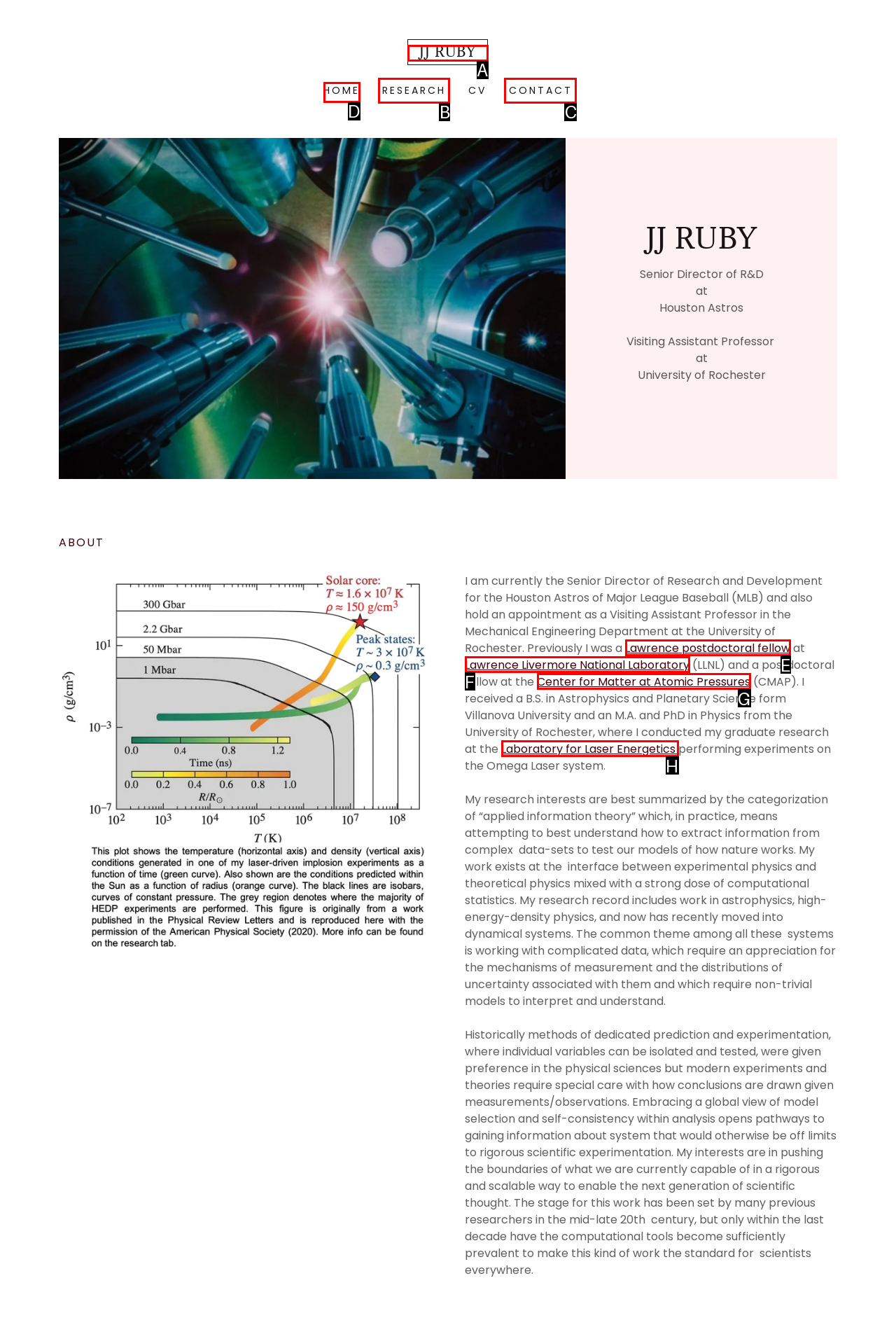Select the correct option based on the description: Laboratory for Laser Energetics
Answer directly with the option’s letter.

H